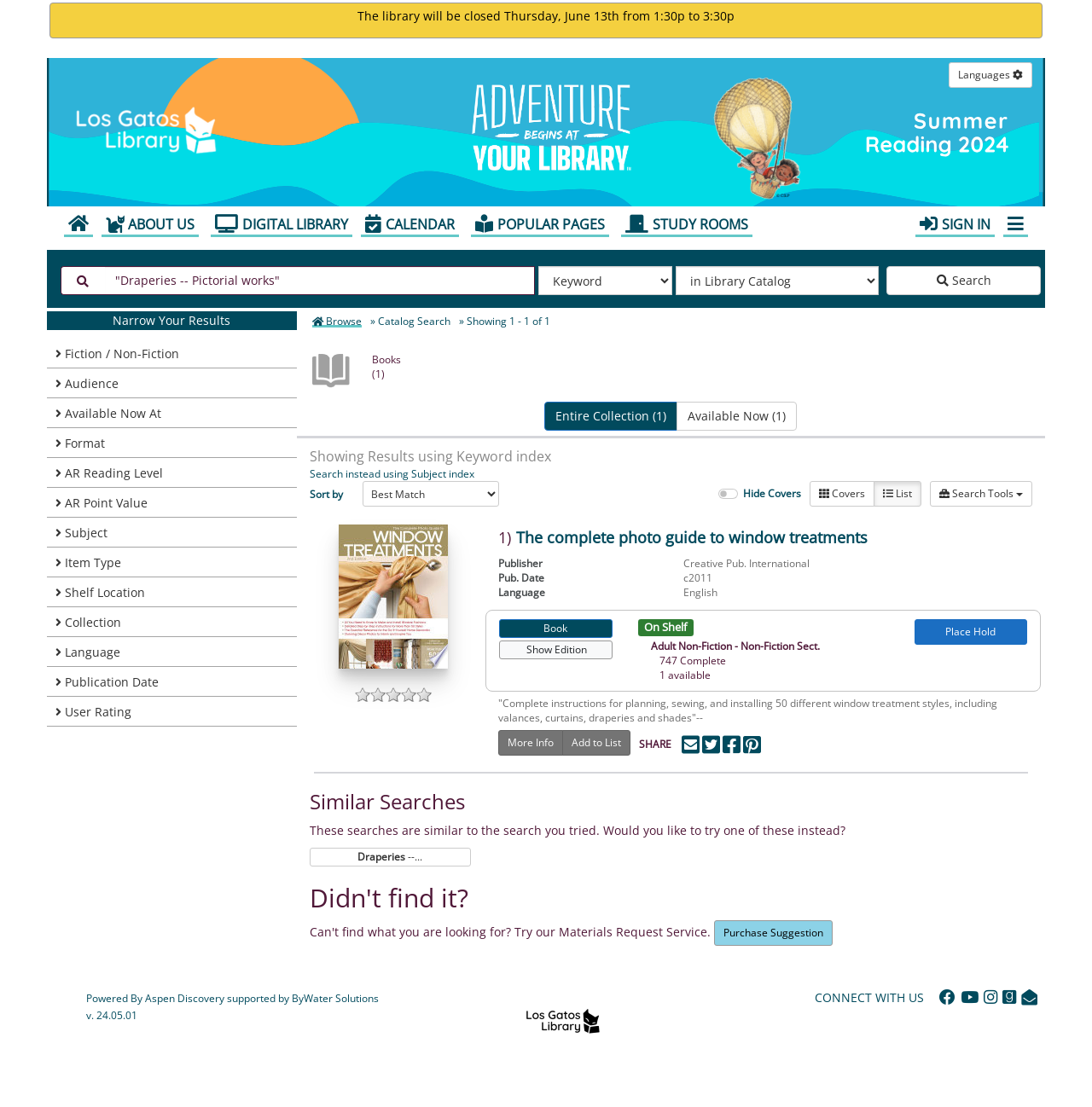Find the bounding box coordinates of the clickable area required to complete the following action: "Search for a book".

[0.096, 0.24, 0.49, 0.266]